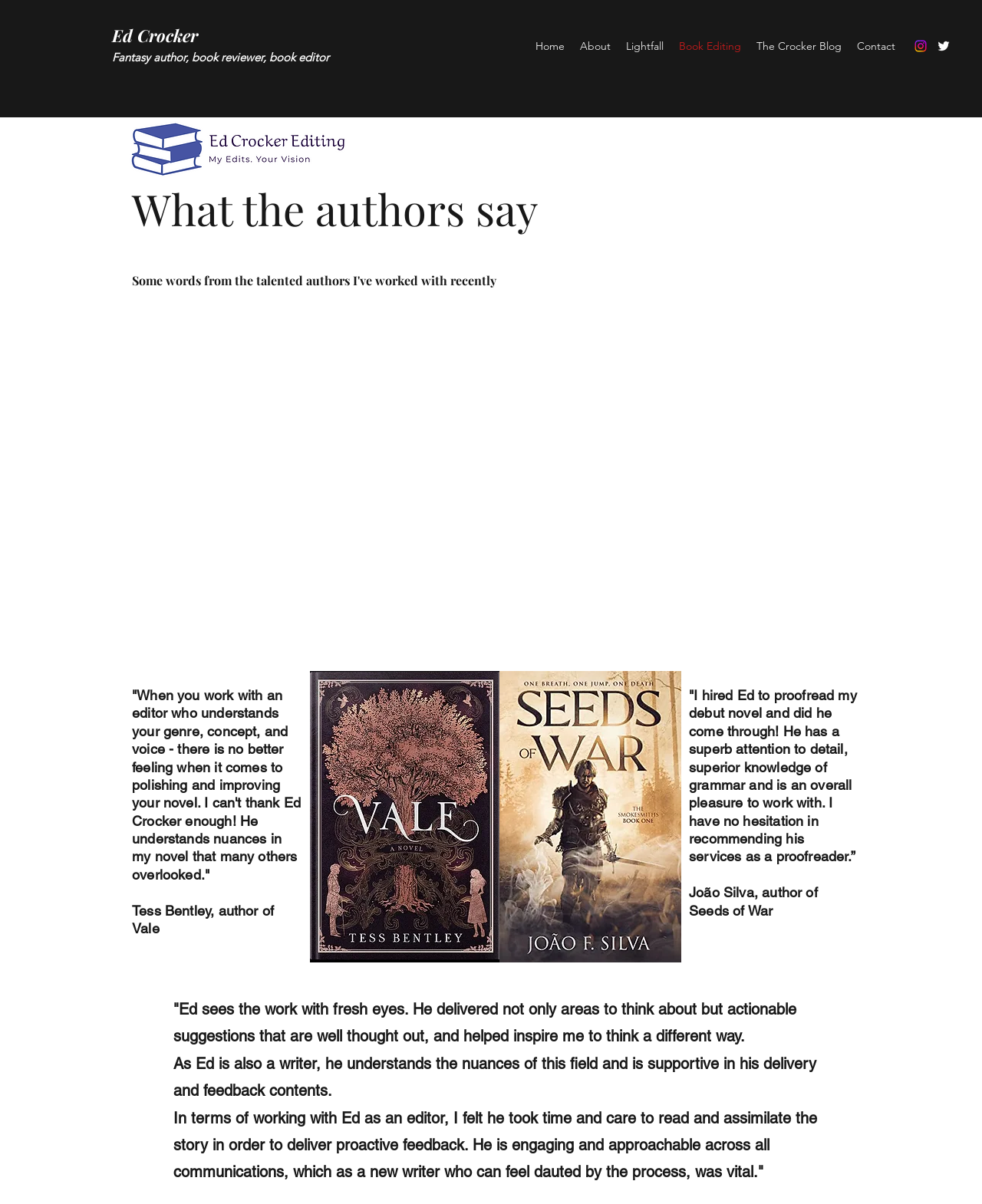How many social media links are there?
Refer to the image and answer the question using a single word or phrase.

2